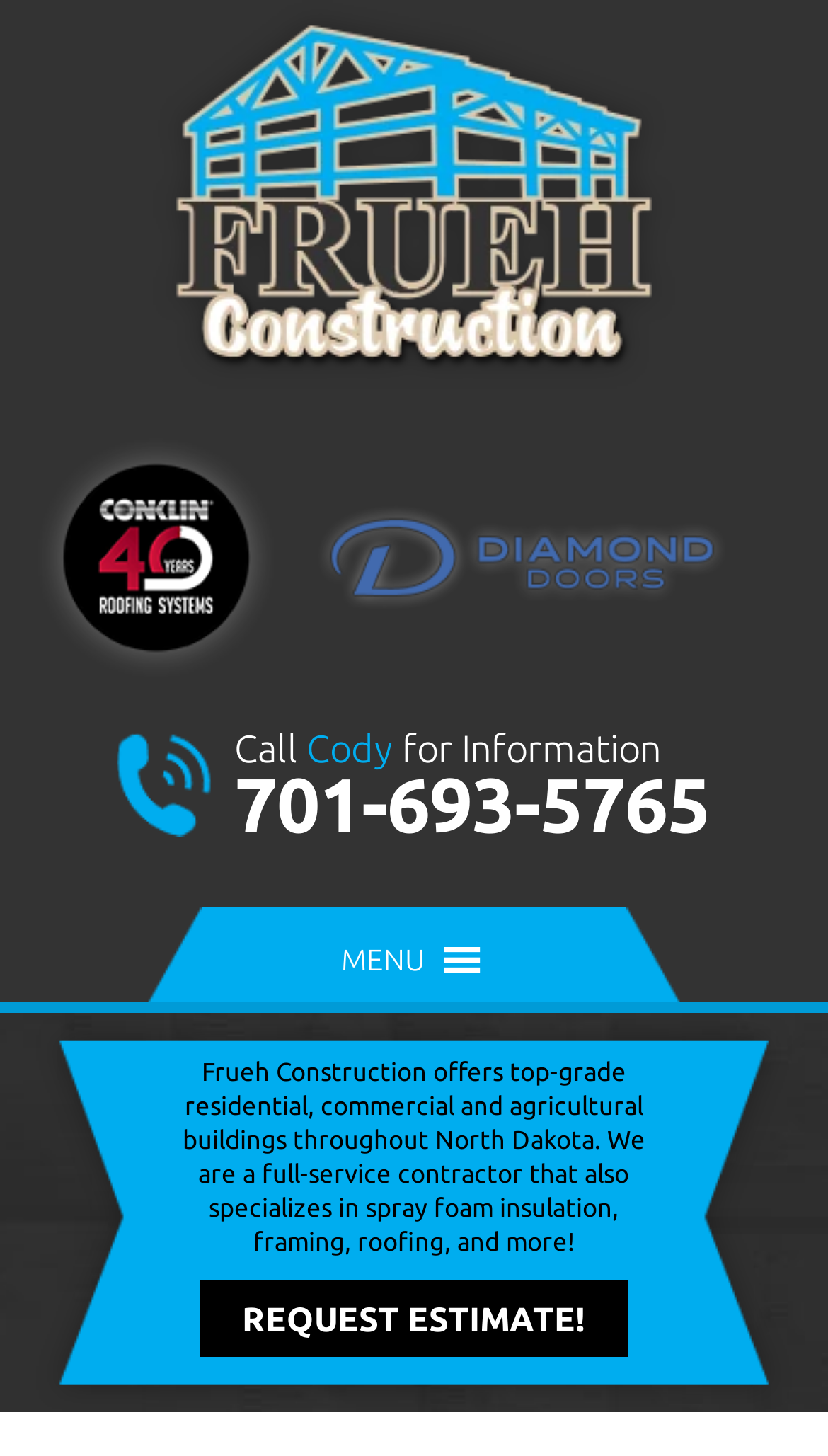Determine the bounding box coordinates (top-left x, top-left y, bottom-right x, bottom-right y) of the UI element described in the following text: Request Estimate!

[0.241, 0.879, 0.759, 0.931]